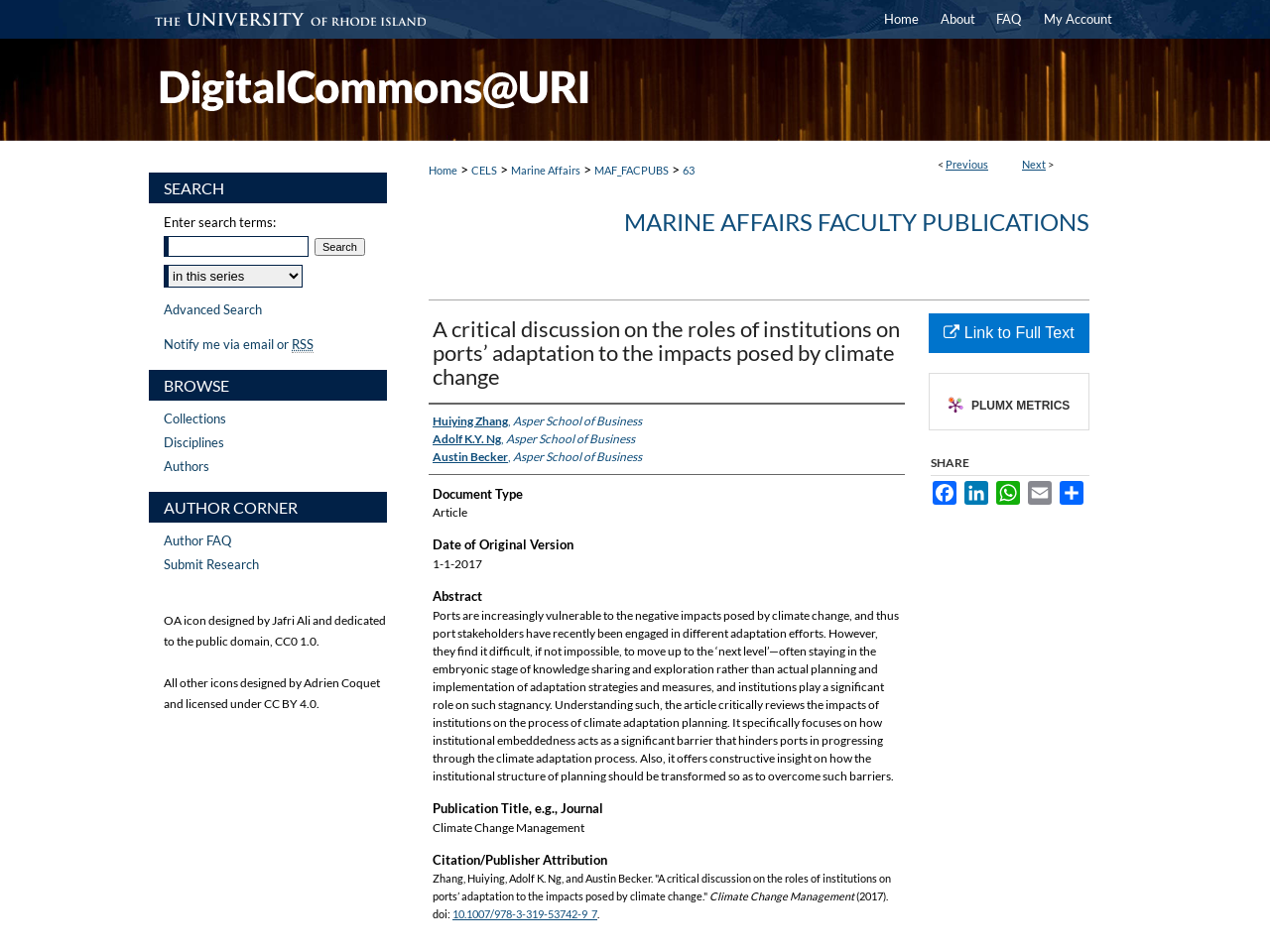Kindly provide the bounding box coordinates of the section you need to click on to fulfill the given instruction: "Share the article on Facebook".

[0.733, 0.506, 0.755, 0.531]